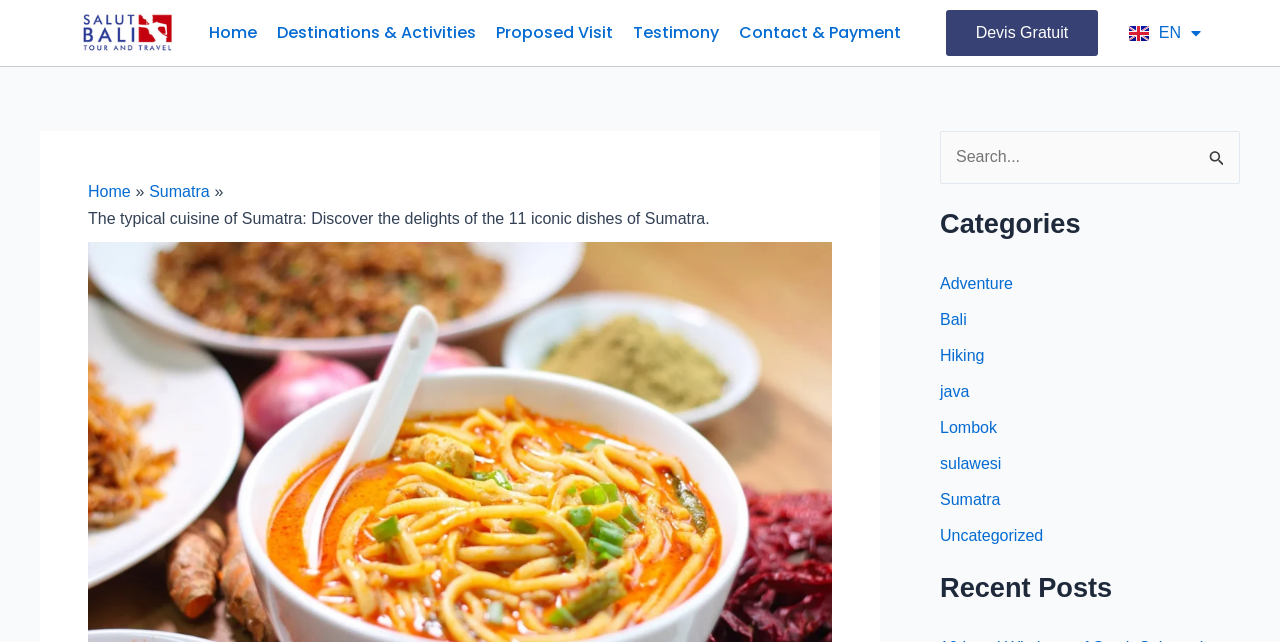How many links are in the categories navigation?
Based on the visual, give a brief answer using one word or a short phrase.

8